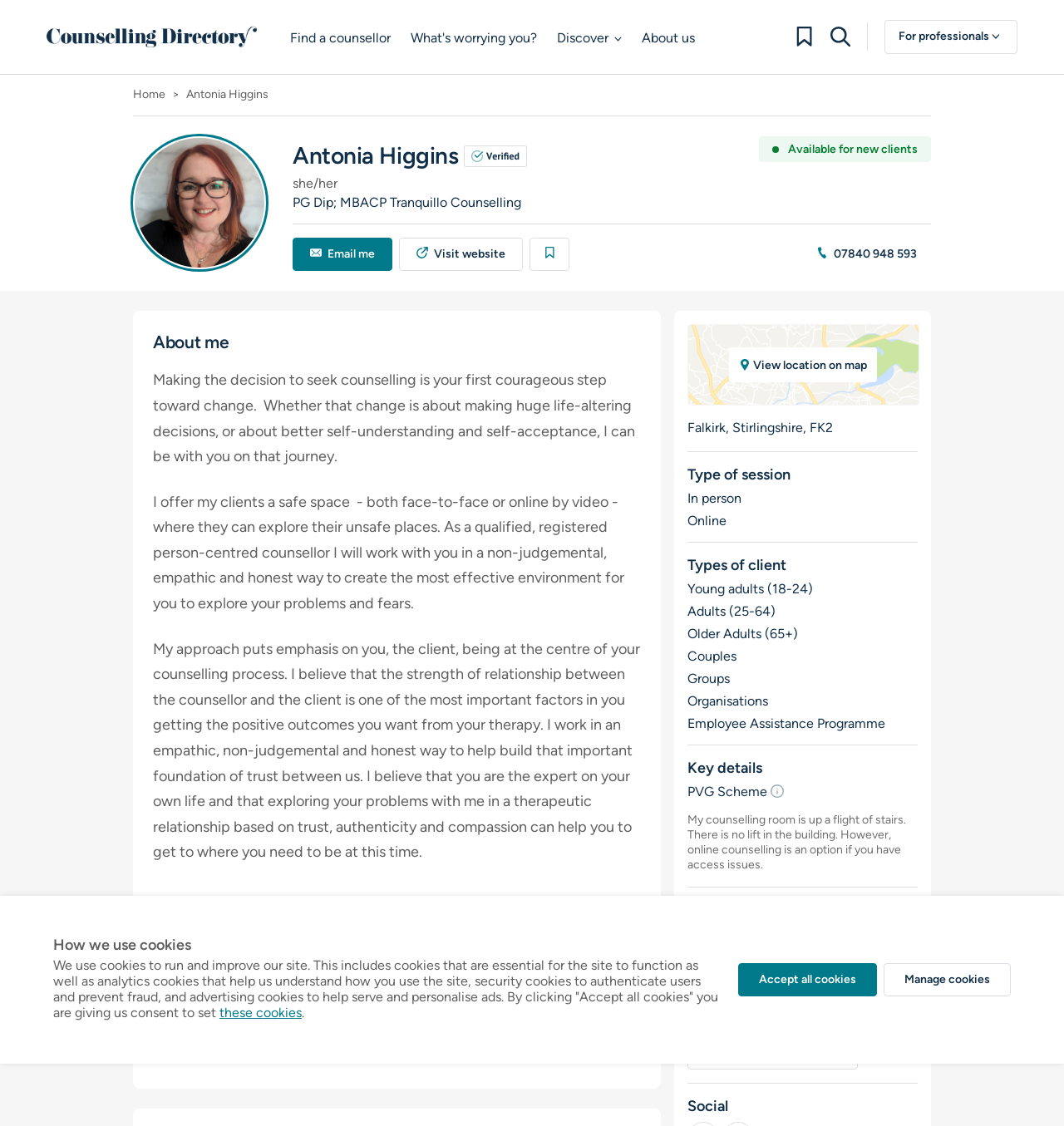Summarize the webpage in an elaborate manner.

This webpage is about Counsellor Antonia Higgins, a therapist based in Falkirk, Stirlingshire. At the top of the page, there is a navigation bar with links to "Counselling Directory", "Find a counsellor", "What's worrying you?", "About us", and other options. Below the navigation bar, there is a breadcrumb navigation showing the current page's location as "Home > Antonia Higgins".

The main content of the page is divided into several sections. The first section displays Antonia Higgins' profile, including her name, title, and a photo. Below her profile, there are links to "Email me", "Visit website", and "Save this Counsellor to view them later".

The next section is headed "About me" and contains a brief introduction to Antonia Higgins' counselling approach and services. This is followed by three paragraphs of text describing her counselling style, the importance of the client-counsellor relationship, and the issues she can help with.

Below this, there are sections detailing Antonia Higgins' location, type of sessions, types of clients, and key details about her practice. These sections include links to view her location on a map and to access more information about her services.

Further down the page, there are sections on supervision and social media. The supervision section describes Antonia Higgins' approach to supervision and her experience working with adult clients. The social media section appears to be empty.

At the bottom of the page, there is a notice about cookies, explaining how the site uses them and providing options to accept or manage cookies.